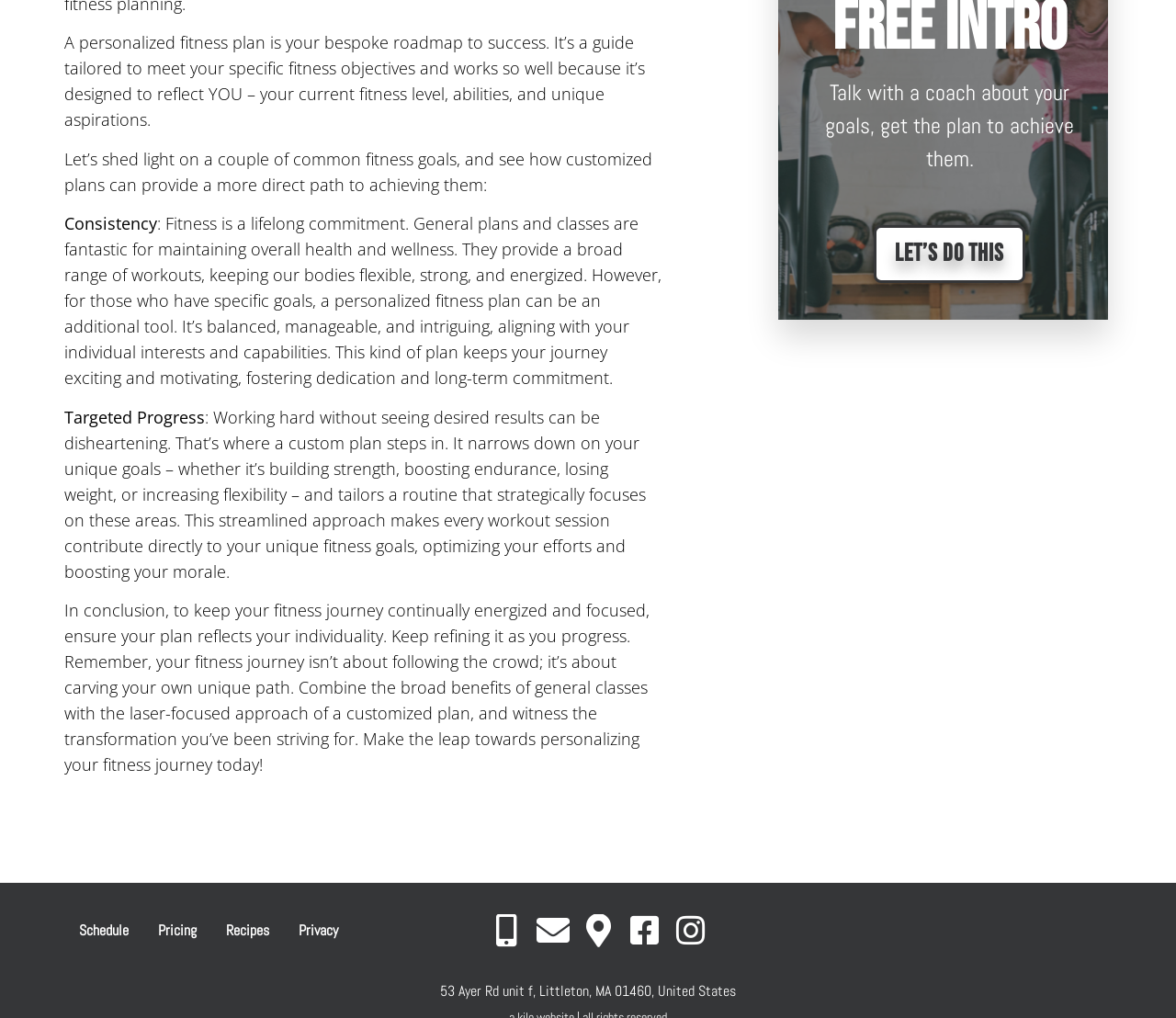What is the address mentioned on the webpage?
Provide a detailed answer to the question, using the image to inform your response.

The webpage mentions a physical address, which is 53 Ayer Rd unit f, Littleton, MA 01460, United States, likely the location of a fitness center or gym.